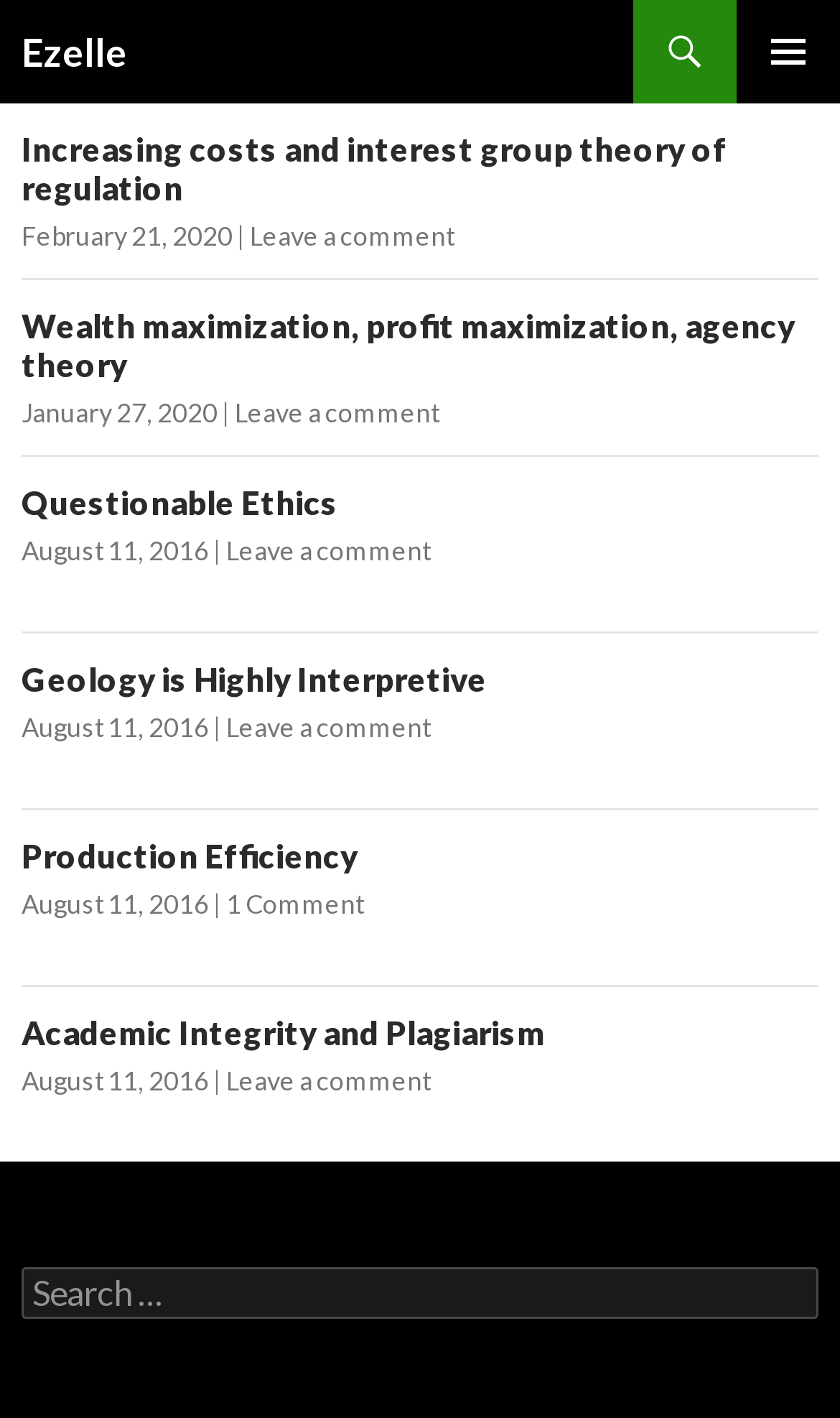Please determine the bounding box coordinates of the element to click on in order to accomplish the following task: "Leave a comment on 'Questionable Ethics'". Ensure the coordinates are four float numbers ranging from 0 to 1, i.e., [left, top, right, bottom].

[0.269, 0.377, 0.513, 0.4]